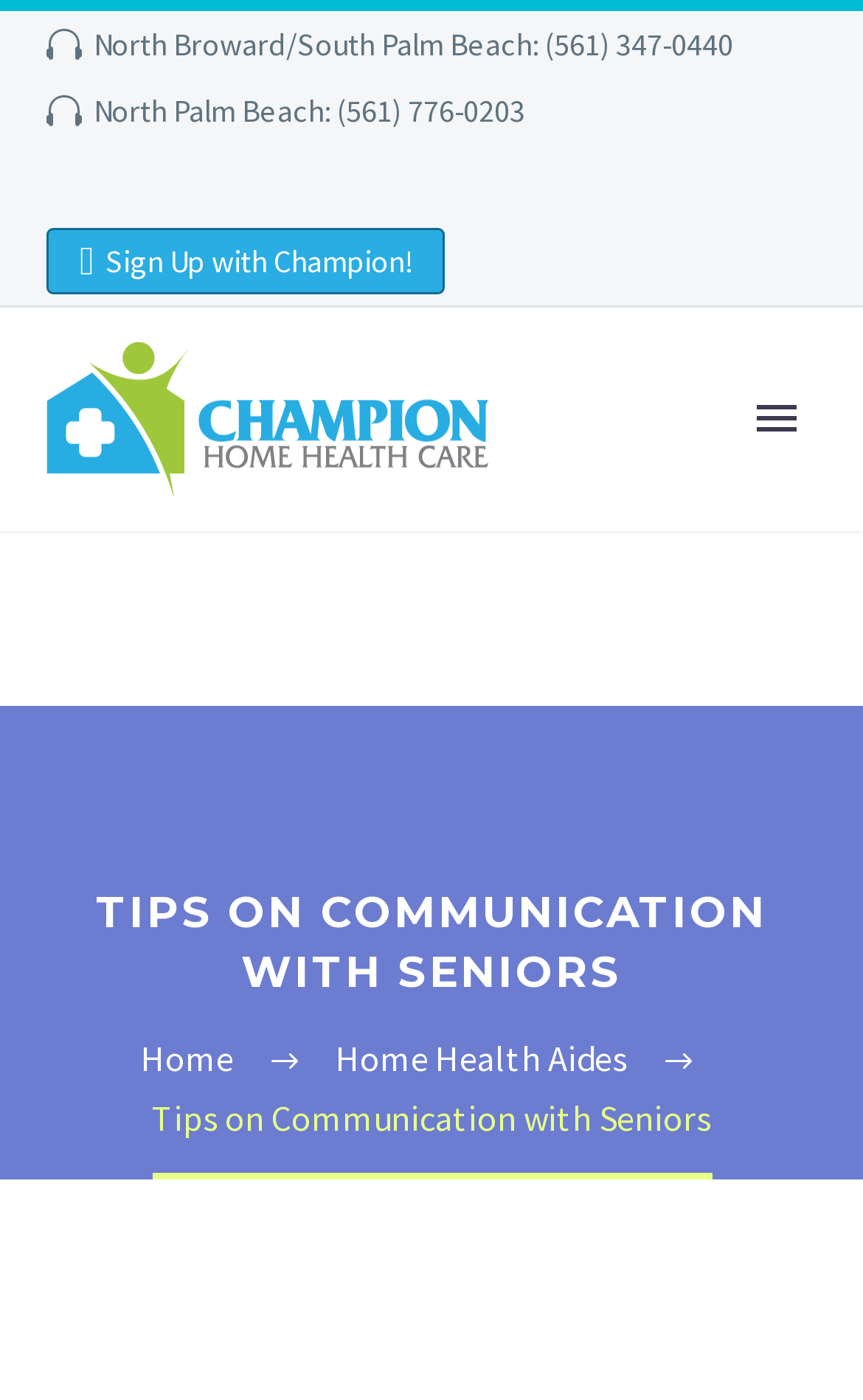Pinpoint the bounding box coordinates of the area that must be clicked to complete this instruction: "Follow on Facebook".

None